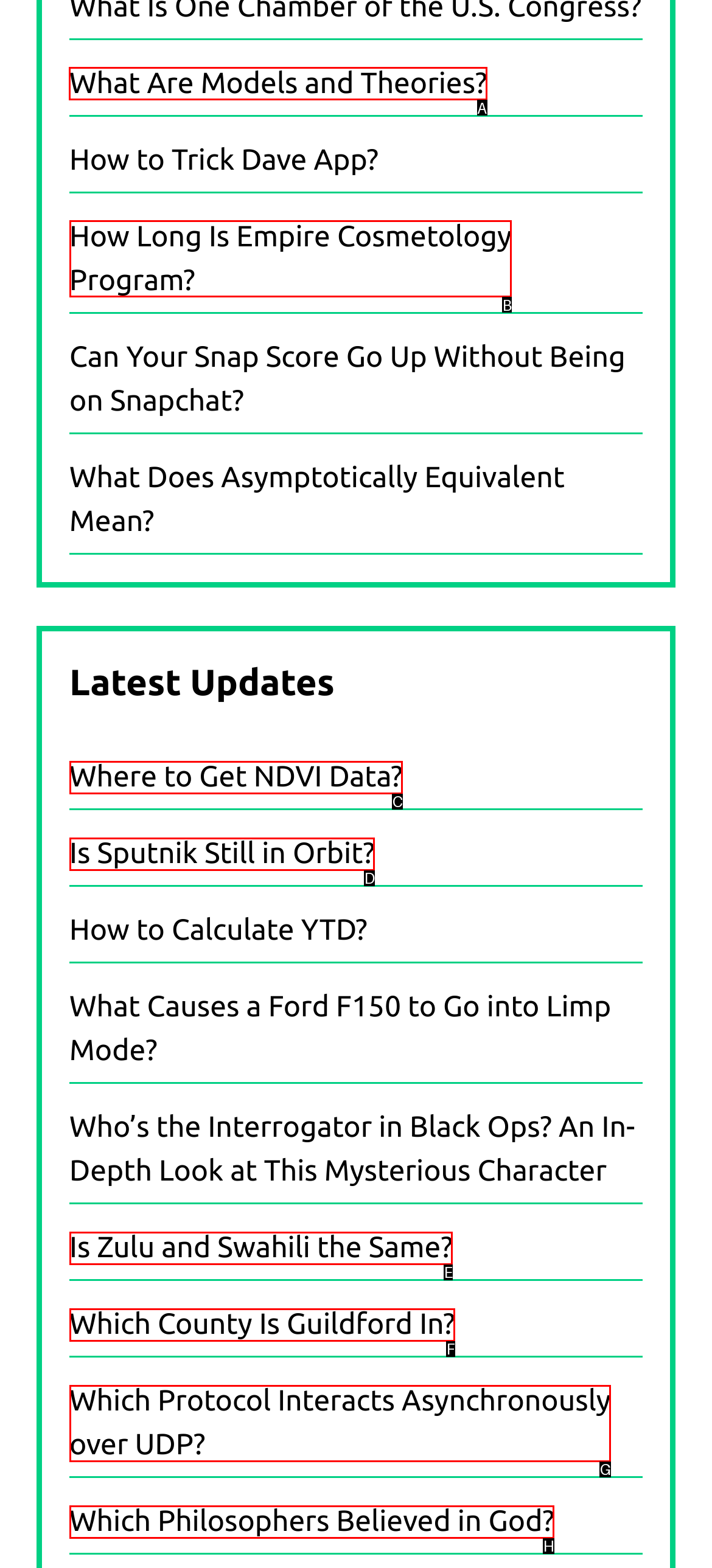Provide the letter of the HTML element that you need to click on to perform the task: Click on 'What Are Models and Theories?'.
Answer with the letter corresponding to the correct option.

A